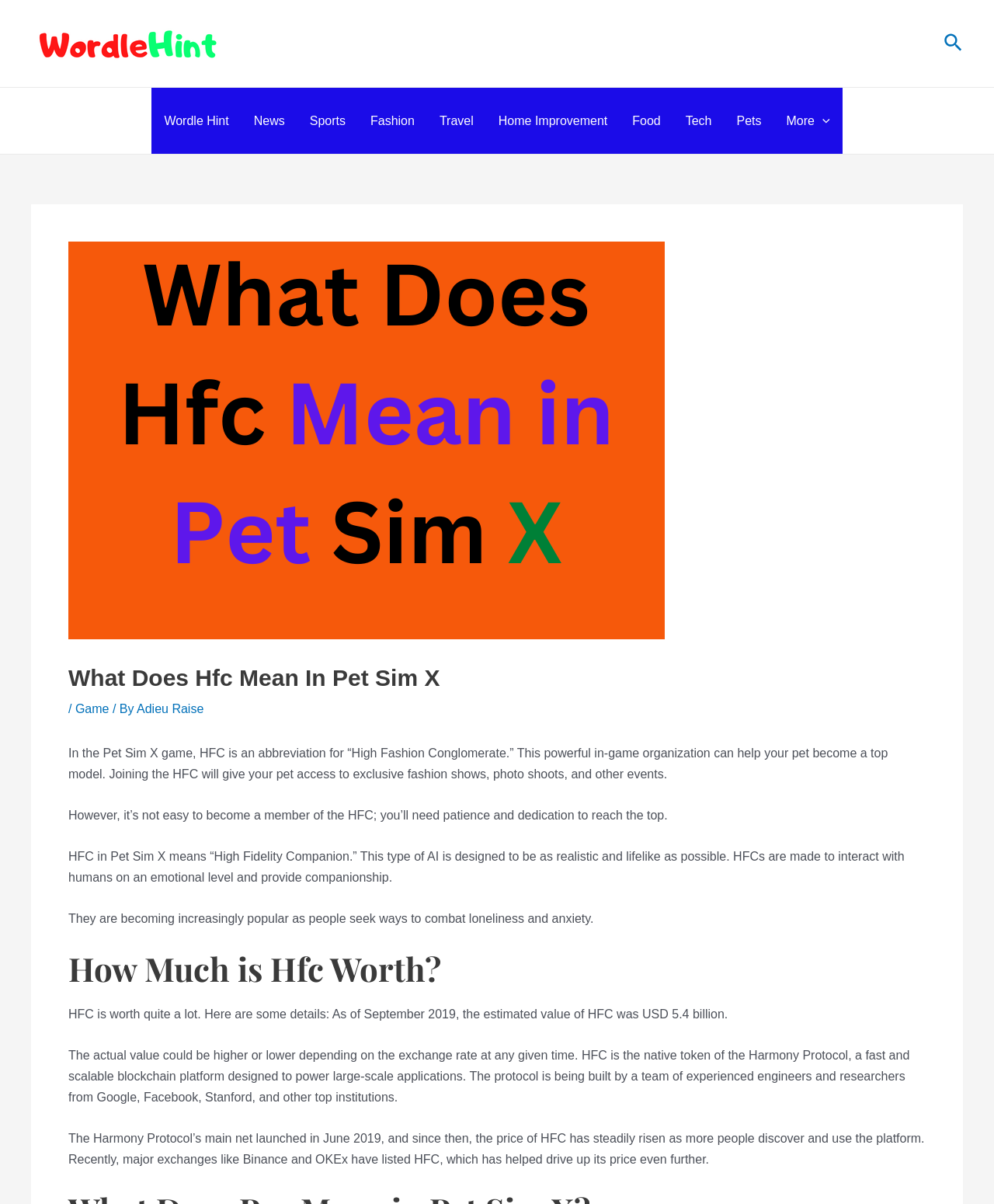Craft a detailed narrative of the webpage's structure and content.

The webpage is about the meaning of HFC in Pet Sim X, a game where HFC stands for "High Fashion Conglomerate", an in-game organization that helps pets become top models. 

At the top left corner, there is a link to "Wordle Hint" accompanied by an image. On the top right corner, there is a search icon link with an image. 

Below these elements, there is a navigation bar with multiple links, including "Wordle Hint", "News", "Sports", "Fashion", "Travel", "Home Improvement", "Food", "Tech", "Pets", and "More". The "More" link has a small image next to it.

The main content of the webpage is divided into sections. The first section has a heading "What Does Hfc Mean In Pet Sim X" and explains the meaning of HFC in the game. 

Below this section, there are three paragraphs of text that provide more information about HFC, including its benefits and requirements to join. 

The next section has a heading "How Much is Hfc Worth?" and discusses the estimated value of HFC, which is USD 5.4 billion as of September 2019. 

There are two more paragraphs of text that provide additional information about the Harmony Protocol, a blockchain platform that HFC is a part of, and its price trend.